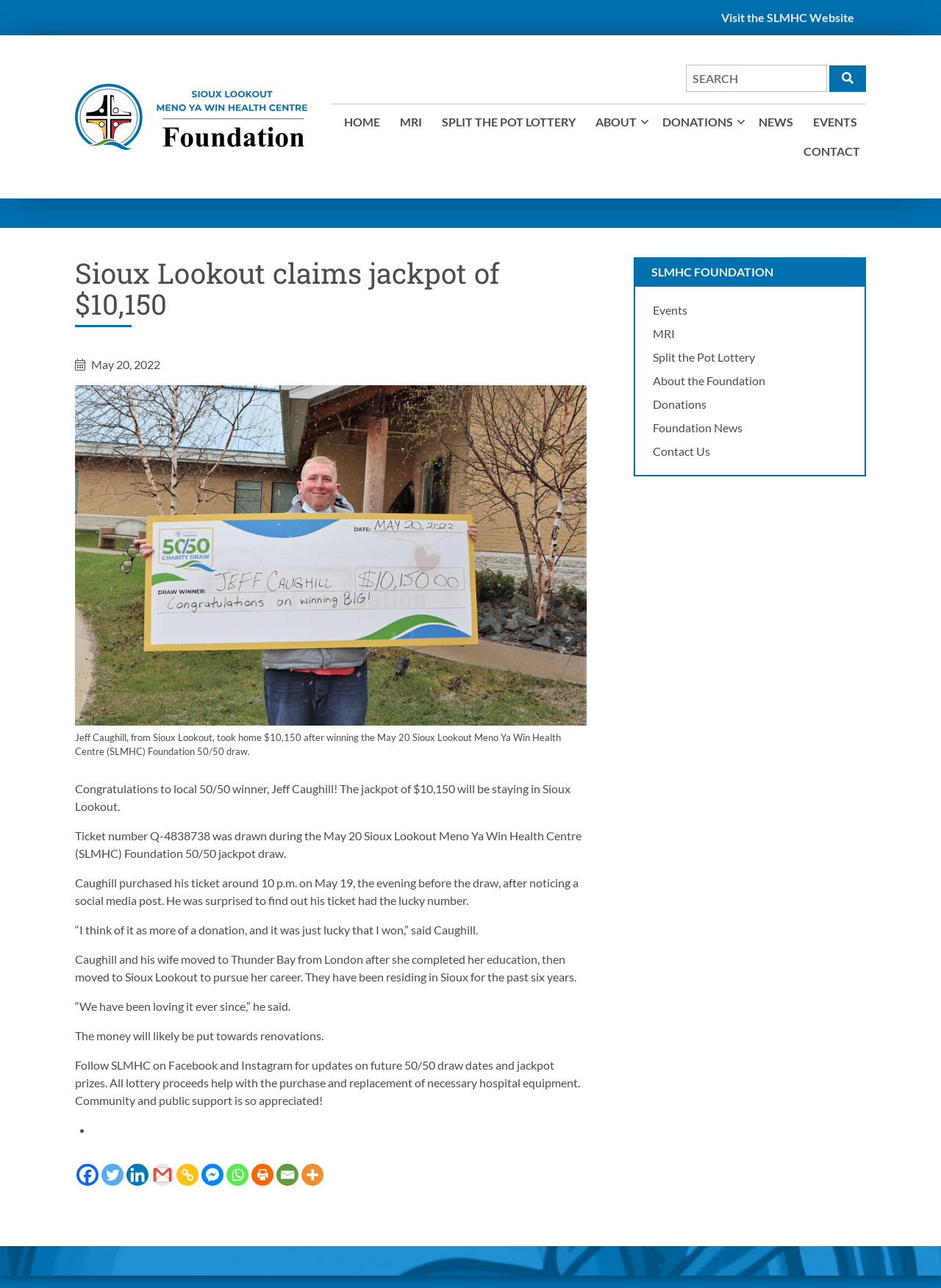Please locate the bounding box coordinates of the element that should be clicked to complete the given instruction: "Search for".

[0.729, 0.05, 0.879, 0.071]